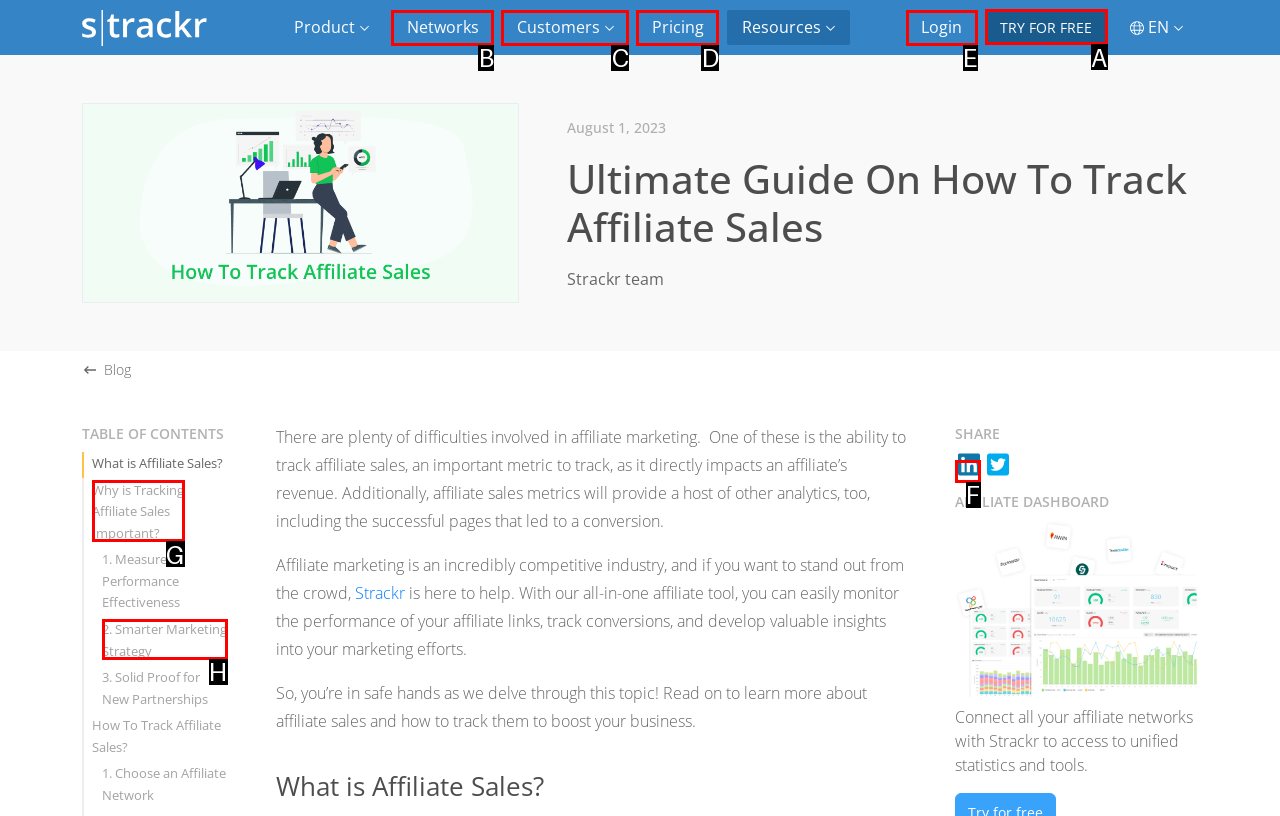Indicate which HTML element you need to click to complete the task: Click on the 'TRY FOR FREE' button. Provide the letter of the selected option directly.

A